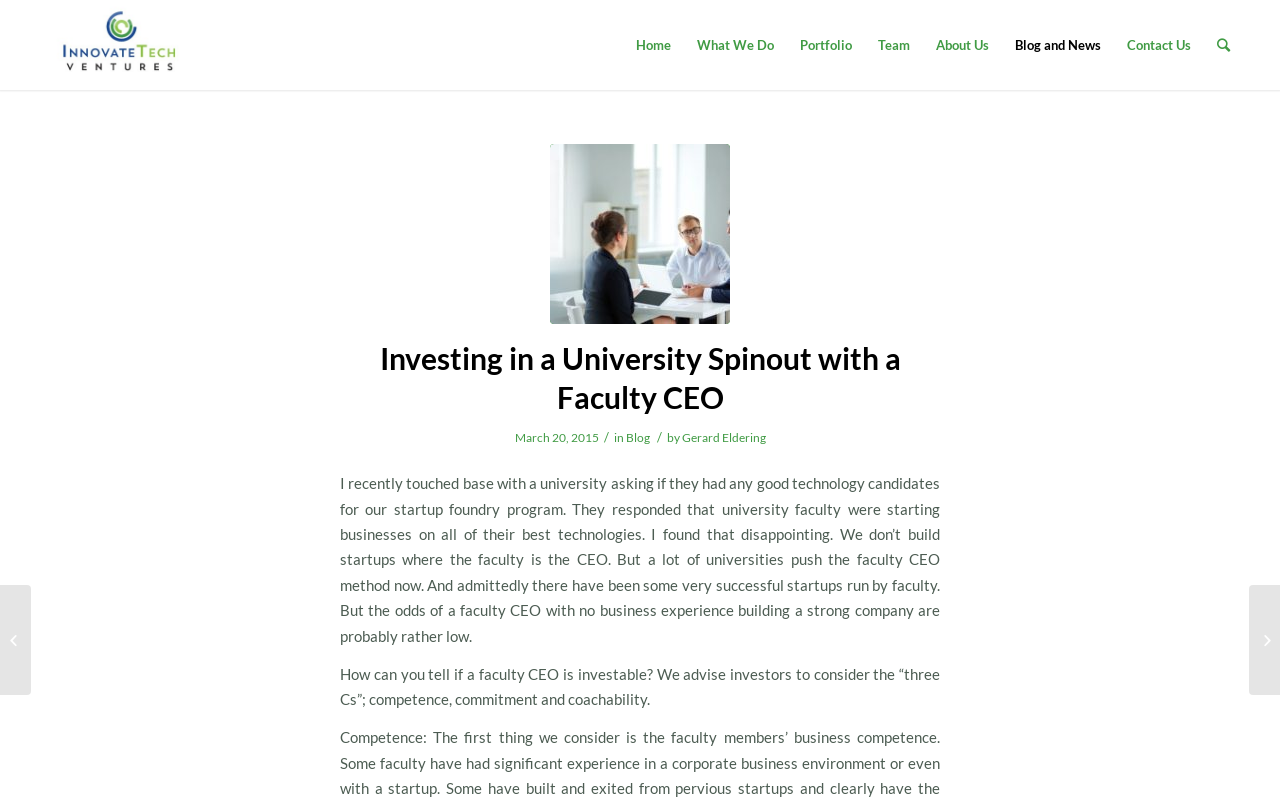Provide a thorough and detailed response to the question by examining the image: 
Who is the author of the blog post?

The author's name is obtained from the text 'by Gerard Eldering' which is displayed below the heading of the blog post.